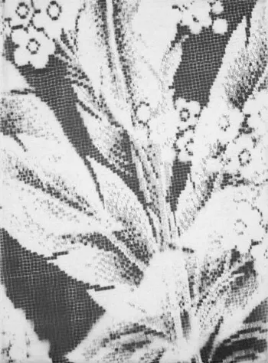Give a detailed account of the elements present in the image.

This detailed image showcases a beautifully intricate textile pattern inspired by botanical elements. The design features delicate leaves and floral motifs rendered in a monochromatic palette. The juxtaposition of light and shadow enhances the texture, showcasing the craftsmanship involved in creating the piece. This artwork is linked to the exhibition titled "Marcel Frey. Petitessence," which runs from April 20, 2024, to June 1, 2024, at Galerie Thomas Fischer in Berlin, Germany. This exhibition promises to explore themes of nature and abstraction through Frey's unique artistic lens.